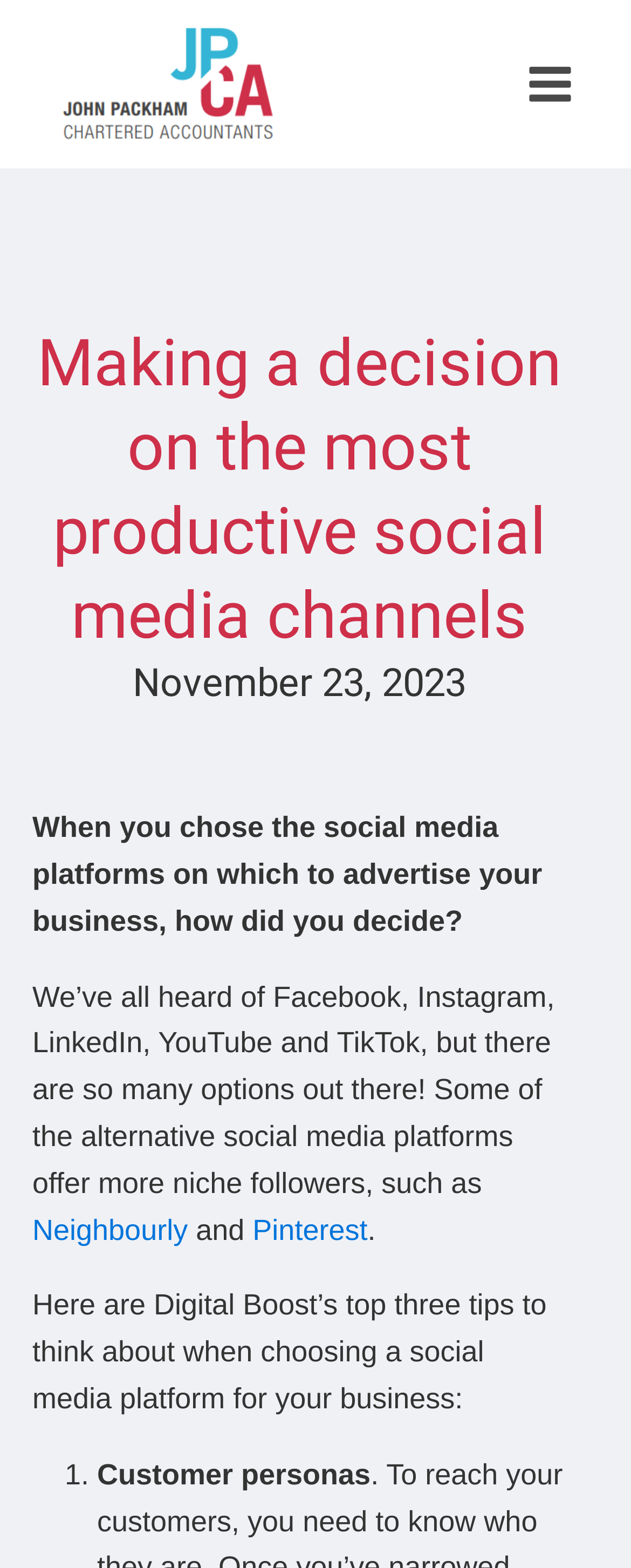Using a single word or phrase, answer the following question: 
What is the first tip for choosing a social media platform?

Customer personas